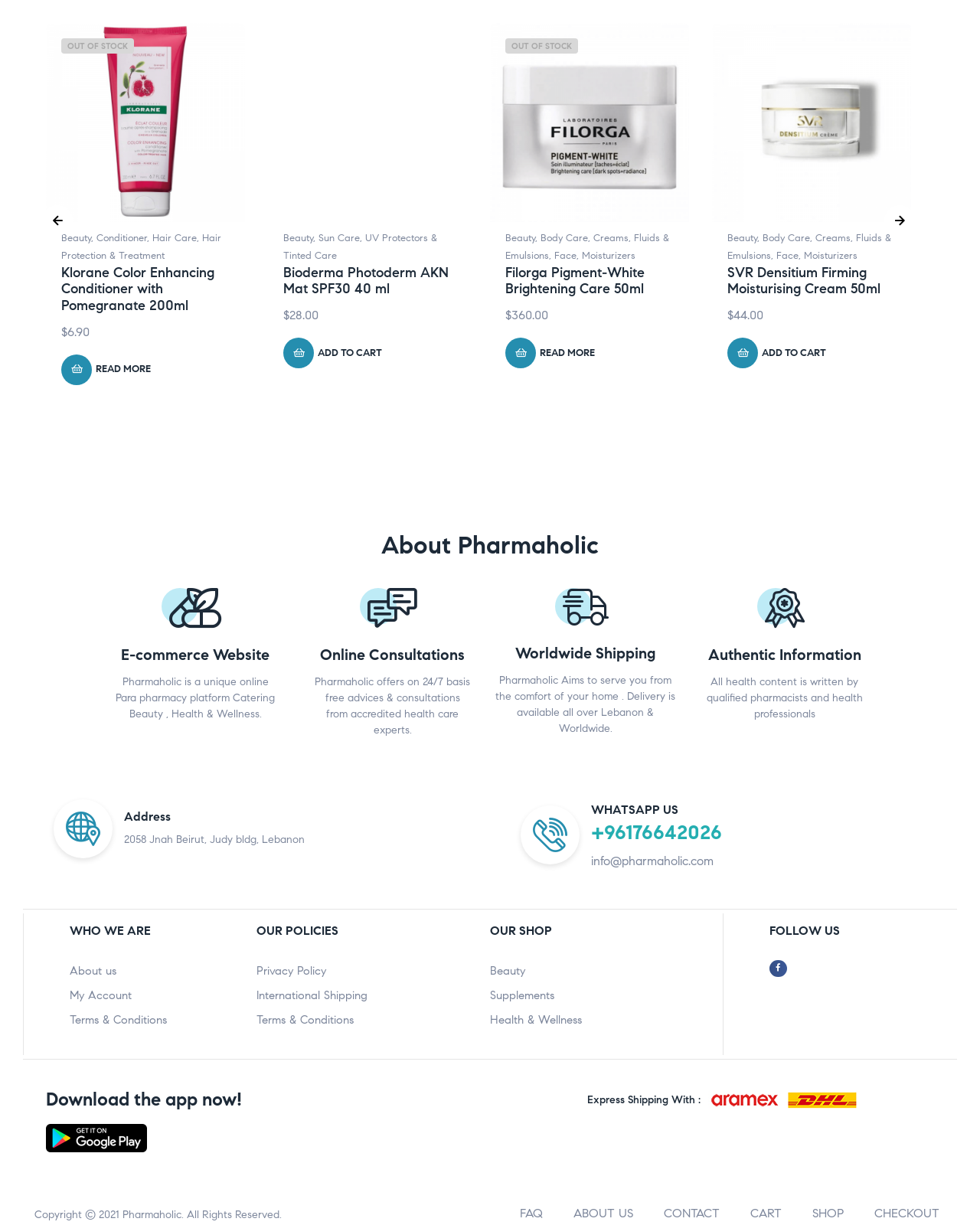Please specify the bounding box coordinates of the clickable region to carry out the following instruction: "Click on the 'Klorane Color Enhancing Conditioner with Pomegranate' product". The coordinates should be four float numbers between 0 and 1, in the format [left, top, right, bottom].

[0.047, 0.019, 0.25, 0.181]